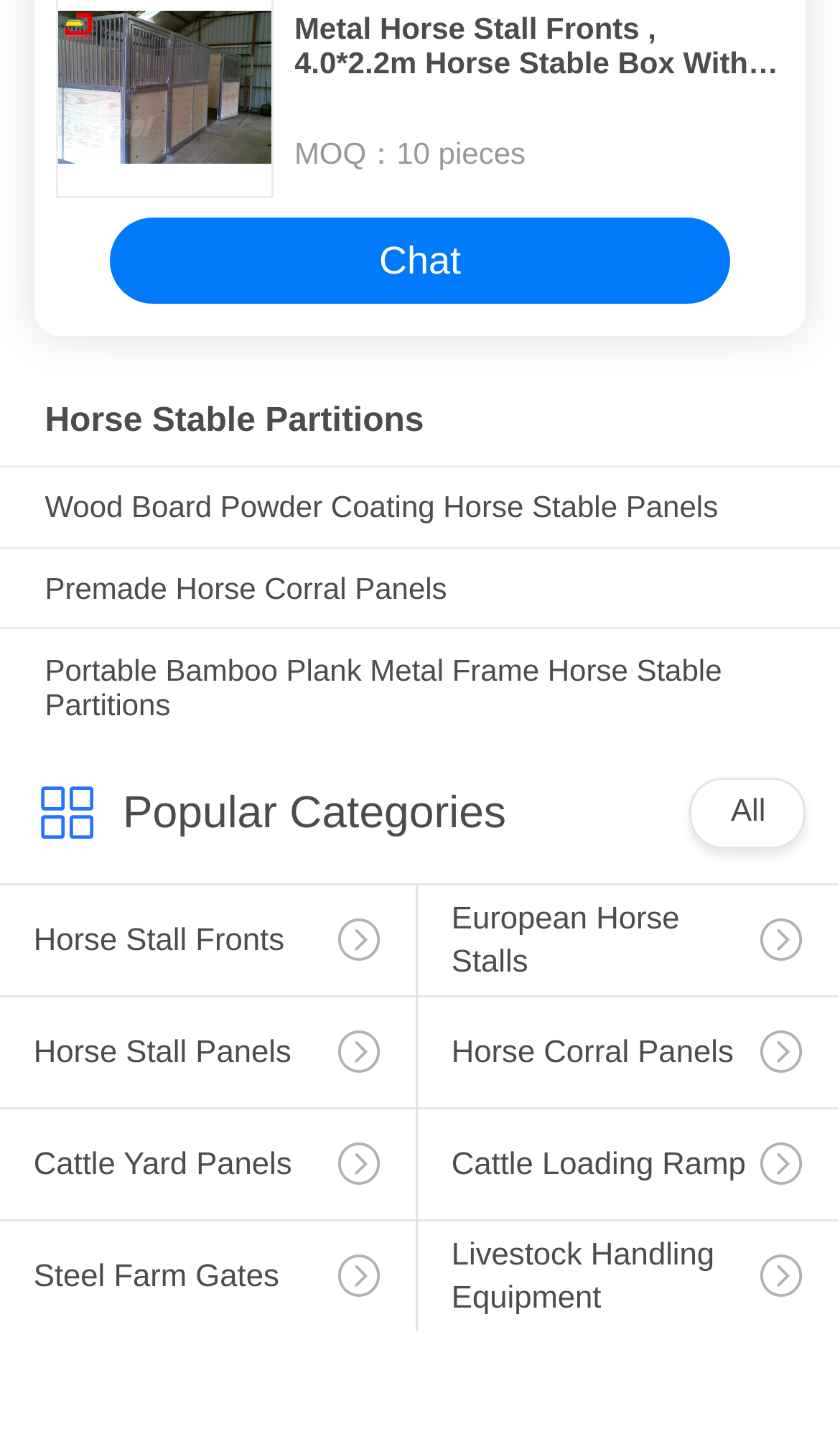What is the category of 'Horse Stable Partitions'?
Utilize the information in the image to give a detailed answer to the question.

The link 'Horse Stable Partitions' is listed under the category 'Popular Categories', which suggests that it is a popular product category on the website.